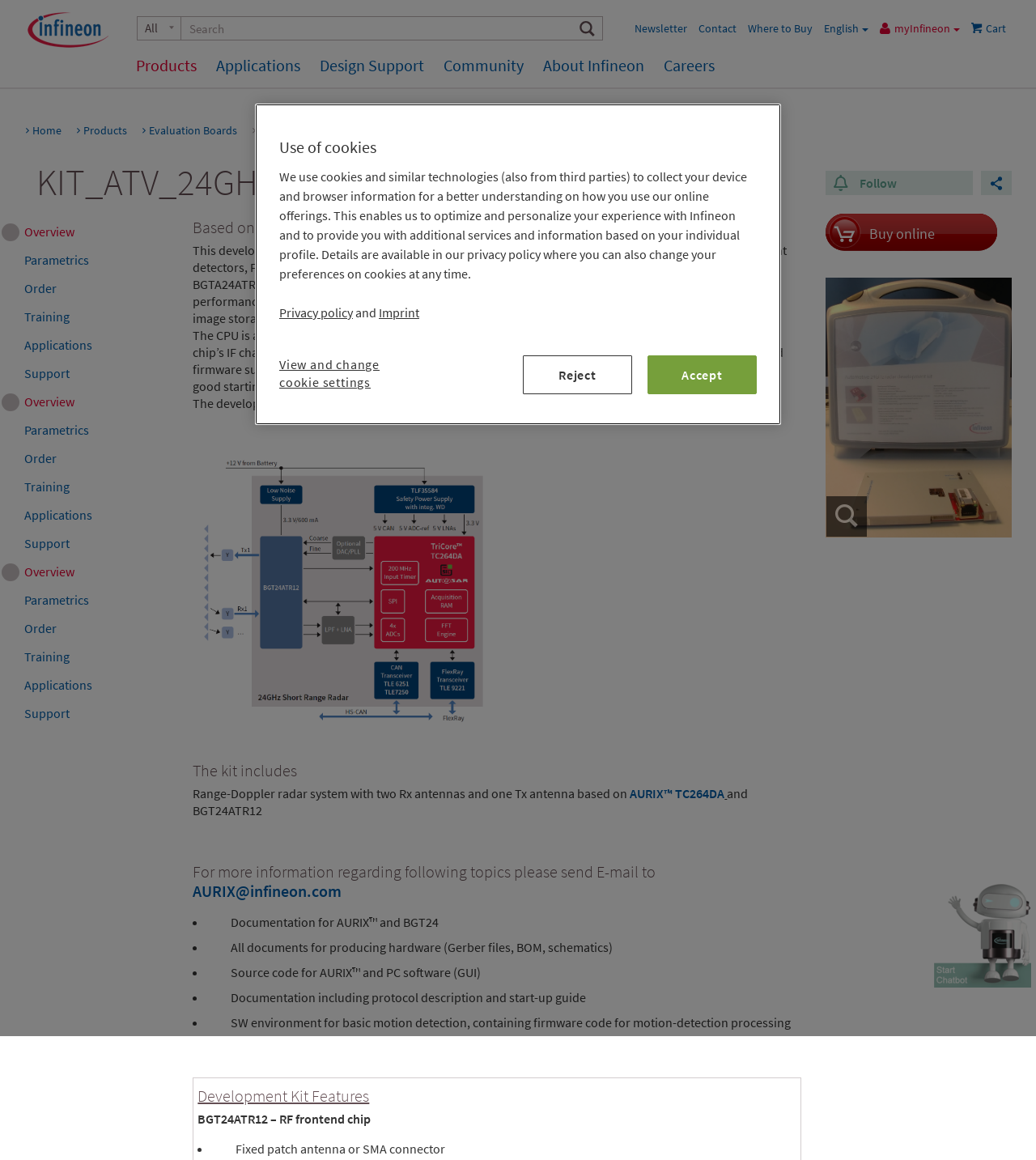Provide a brief response to the question below using one word or phrase:
What is included in the development kit?

10° x 60° patch antennas